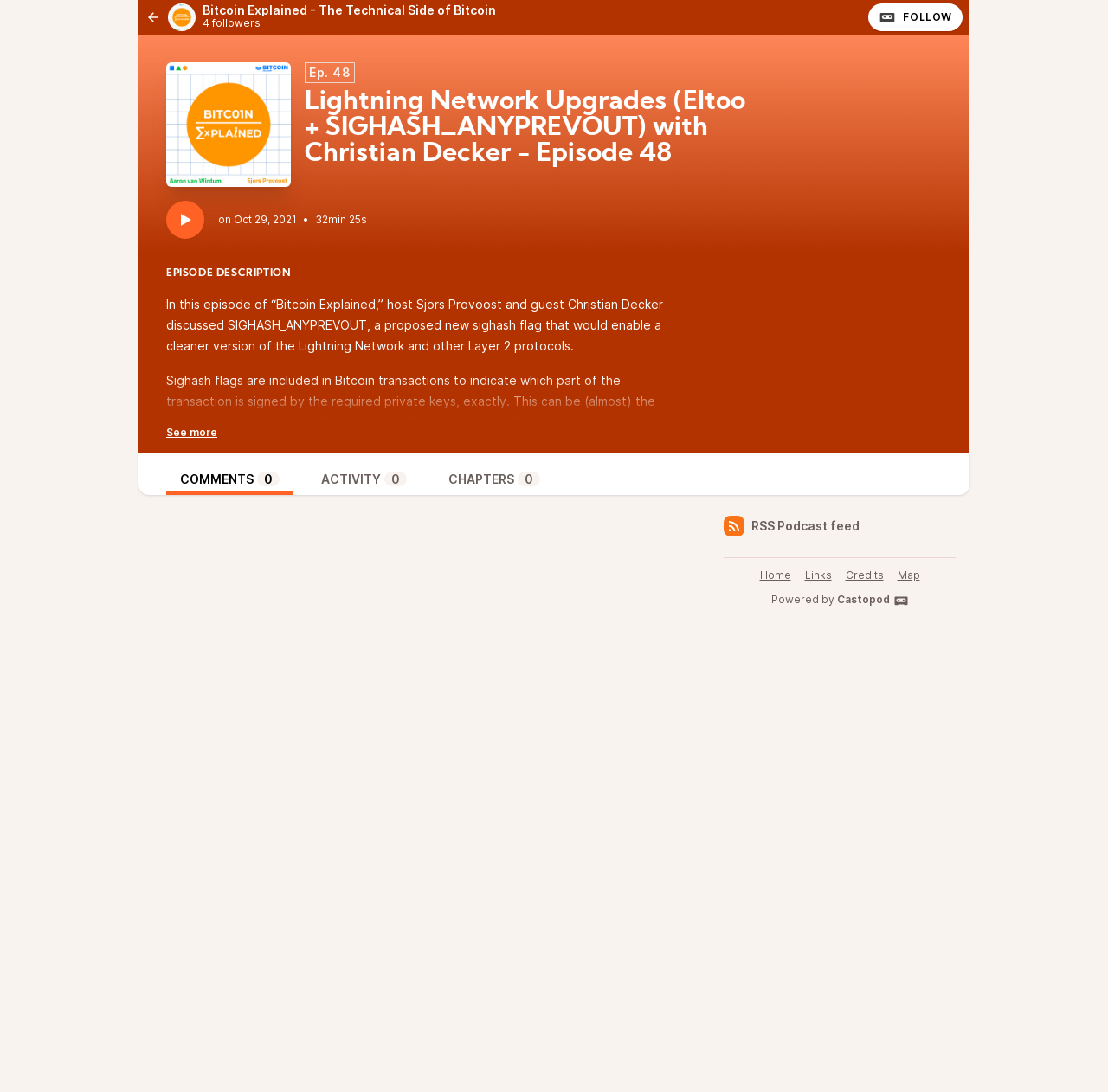How many followers does the podcast have?
Respond with a short answer, either a single word or a phrase, based on the image.

4 followers